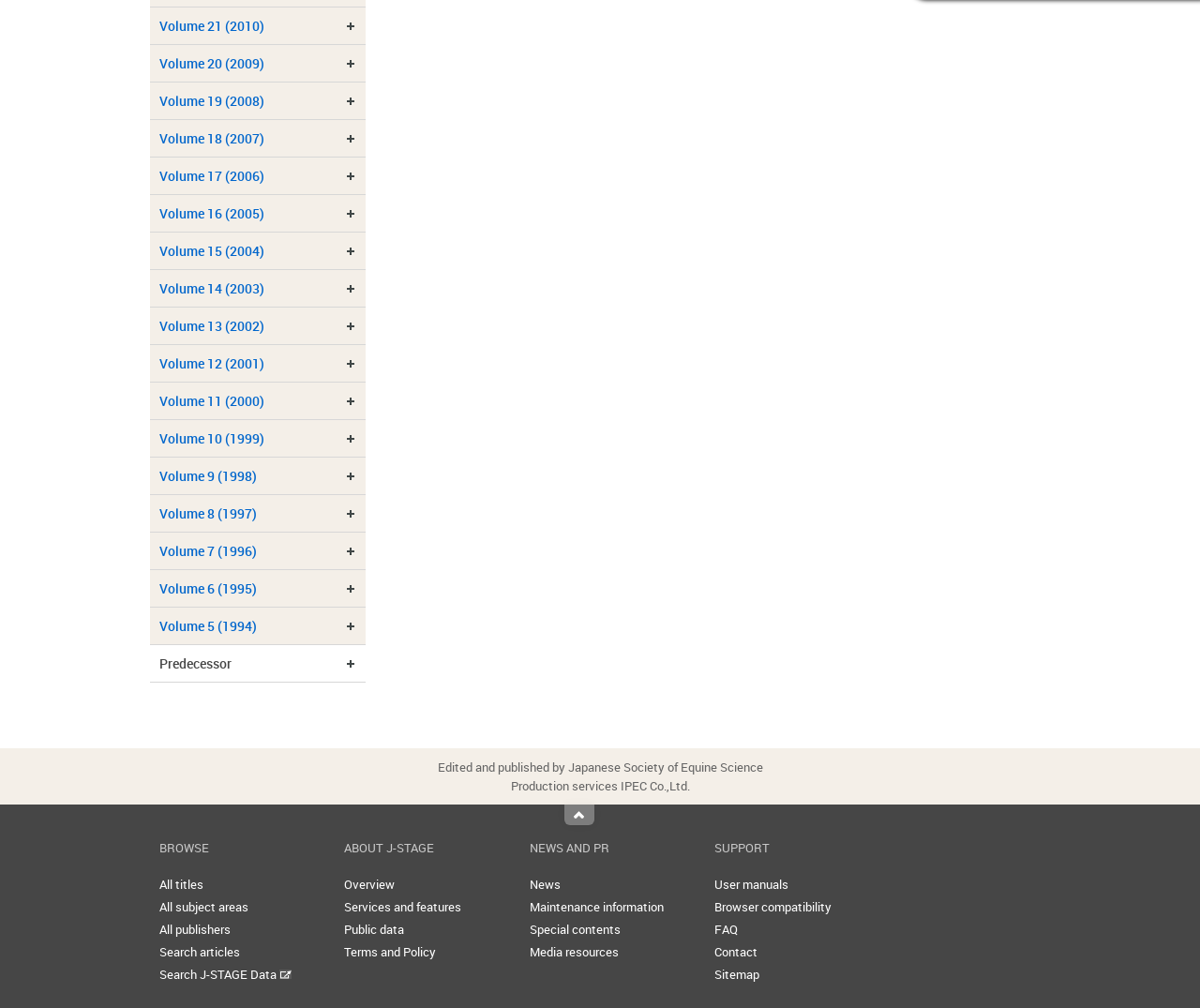Determine the coordinates of the bounding box that should be clicked to complete the instruction: "learn about services". The coordinates should be represented by four float numbers between 0 and 1: [left, top, right, bottom].

None